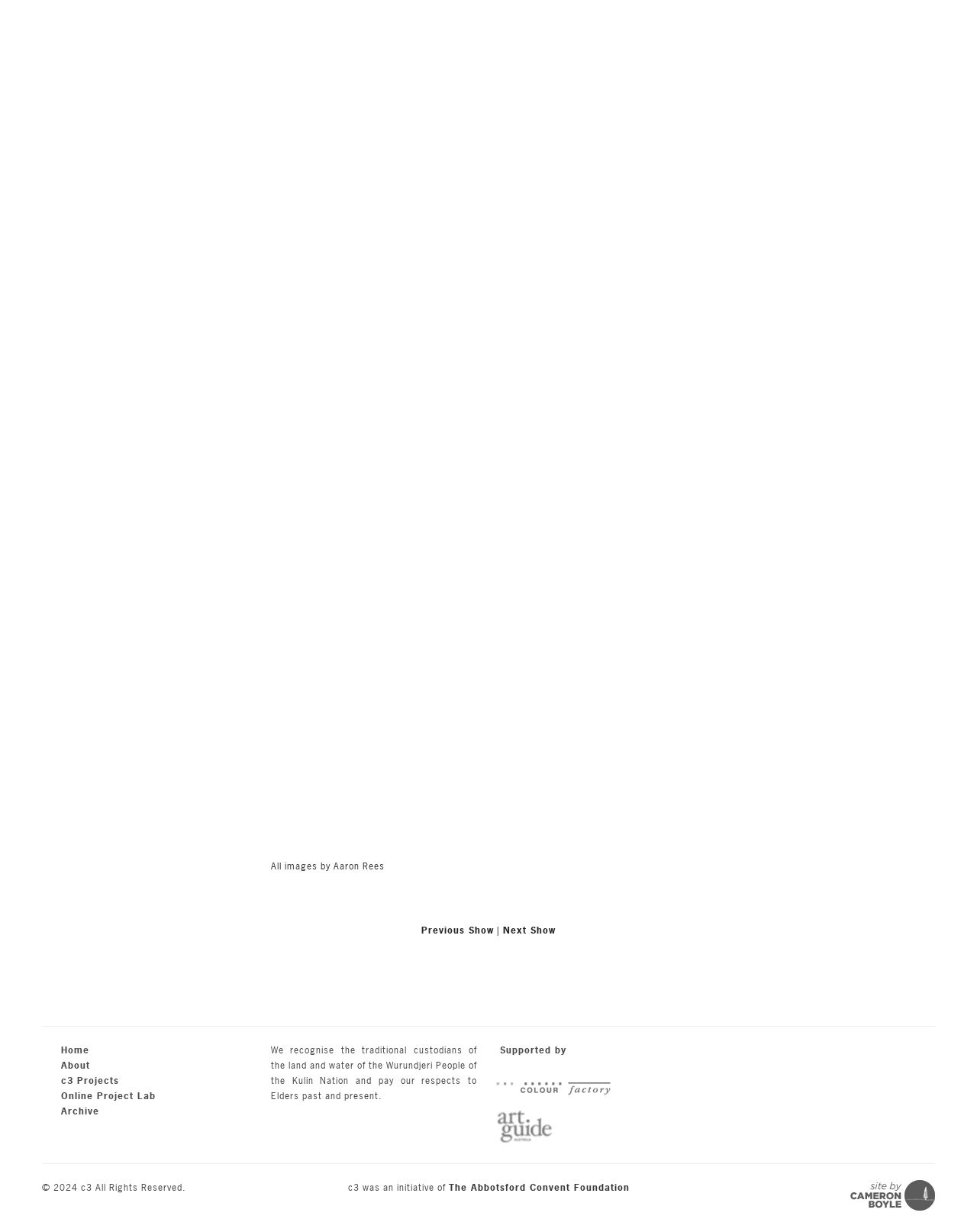Locate the bounding box coordinates of the region to be clicked to comply with the following instruction: "Check Archive". The coordinates must be four float numbers between 0 and 1, in the form [left, top, right, bottom].

[0.062, 0.897, 0.102, 0.907]